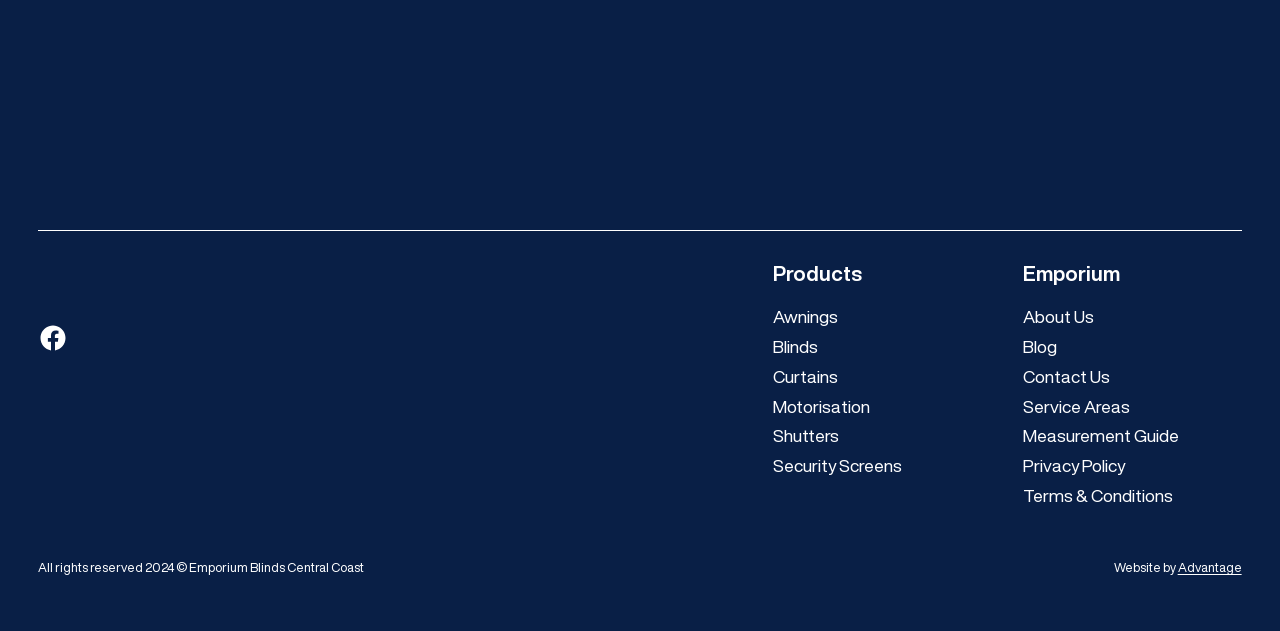Determine the bounding box coordinates of the clickable element to complete this instruction: "Check Privacy Policy". Provide the coordinates in the format of four float numbers between 0 and 1, [left, top, right, bottom].

[0.8, 0.725, 0.879, 0.752]